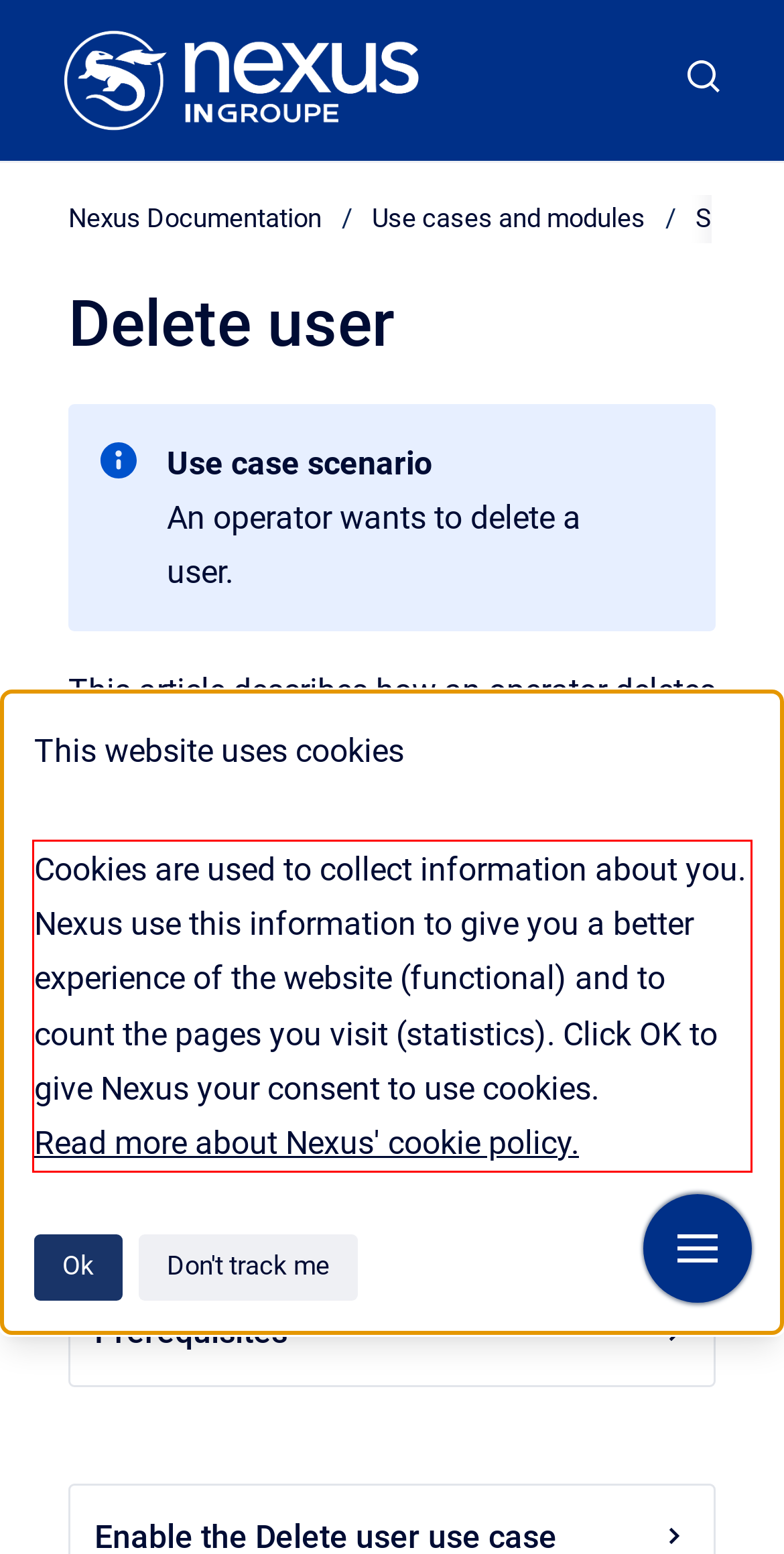Observe the screenshot of the webpage, locate the red bounding box, and extract the text content within it.

Cookies are used to collect information about you. Nexus use this information to give you a better experience of the website (functional) and to count the pages you visit (statistics). Click OK to give Nexus your consent to use cookies. Read more about Nexus' cookie policy.